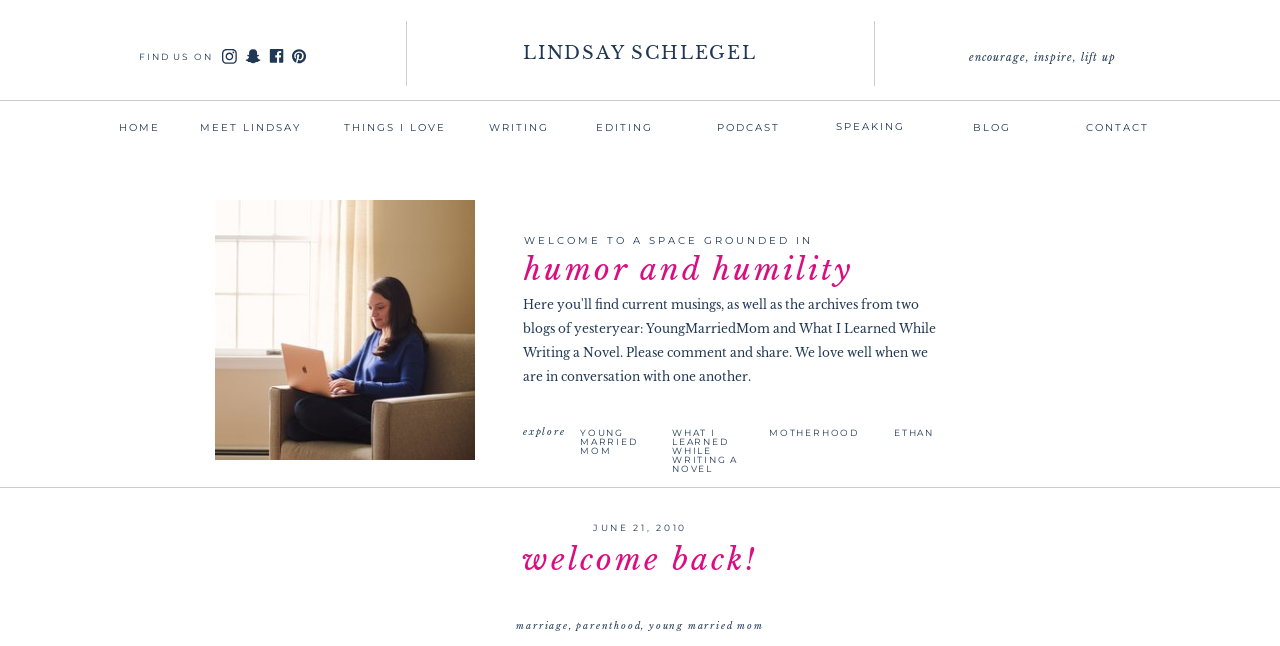Please find the bounding box coordinates of the element that needs to be clicked to perform the following instruction: "Go to the blog page". The bounding box coordinates should be four float numbers between 0 and 1, represented as [left, top, right, bottom].

[0.737, 0.183, 0.812, 0.207]